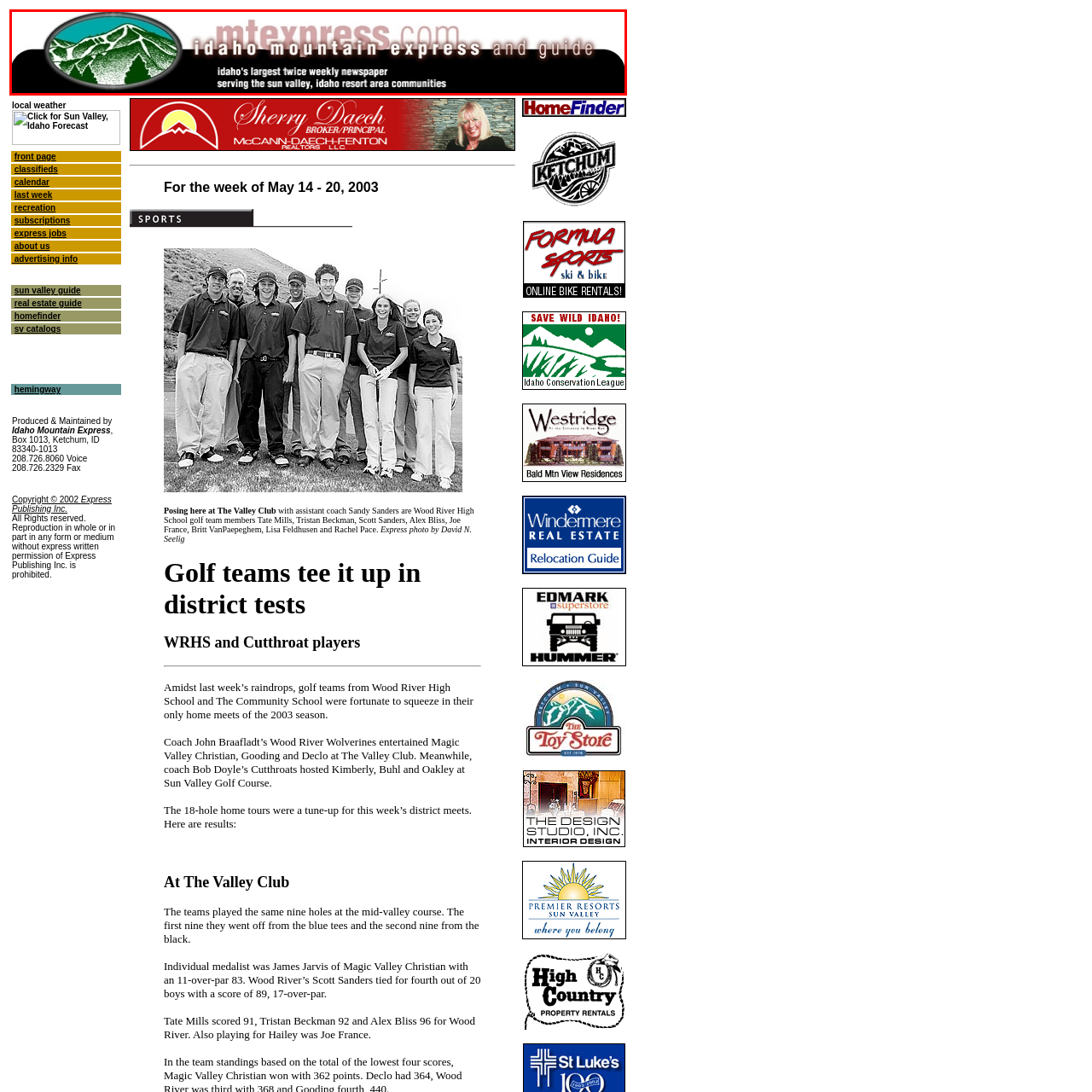What is the main feature of the logo?
Carefully examine the image highlighted by the red bounding box and provide a detailed answer to the question.

The caption describes the logo as a stylized mountain, which captures the essence of the region's natural beauty, suggesting that the mountain is the central element of the logo.